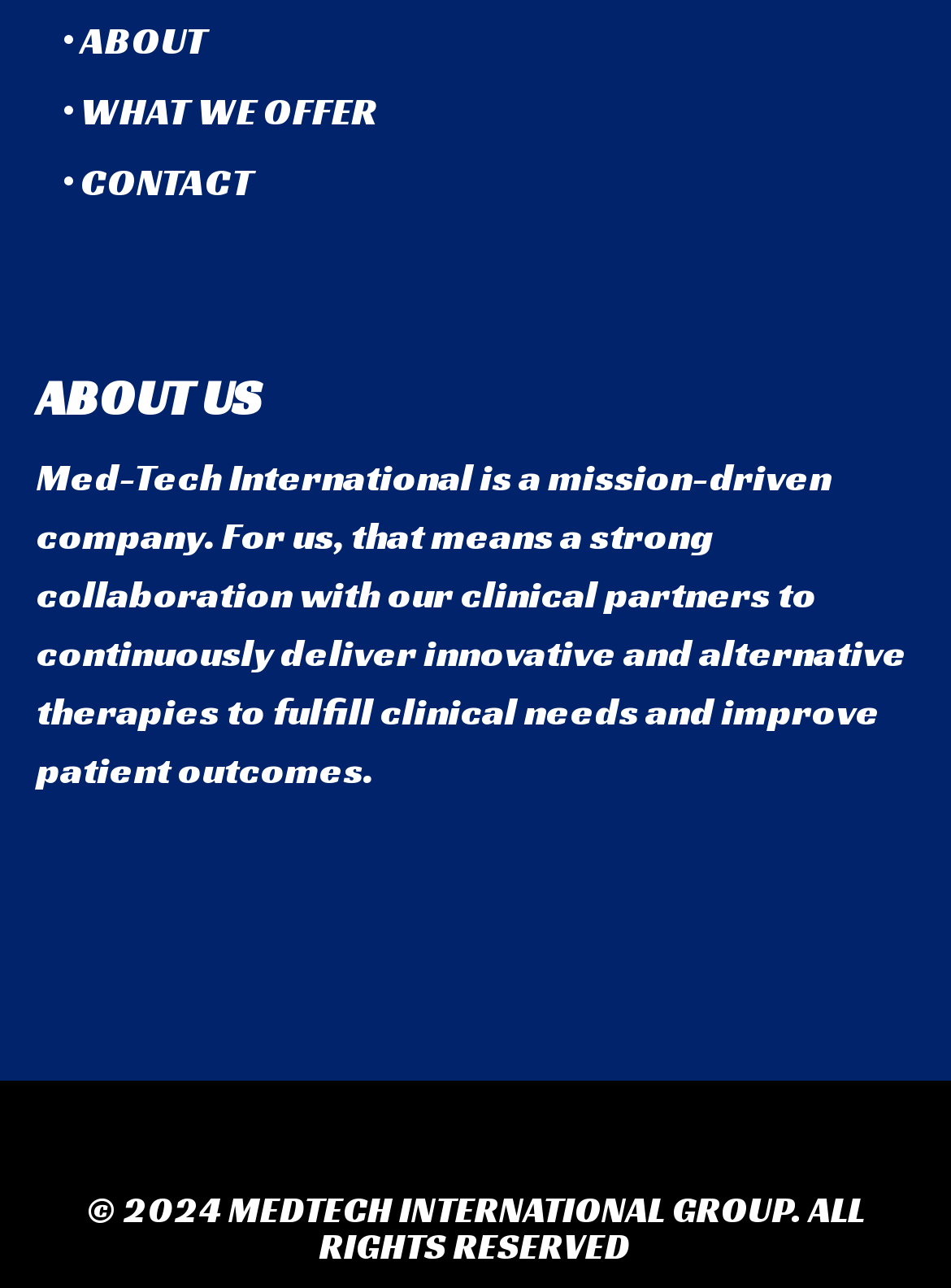Answer the question with a single word or phrase: 
What is the company name mentioned on the webpage?

MEDTECH INTERNATIONAL GROUP